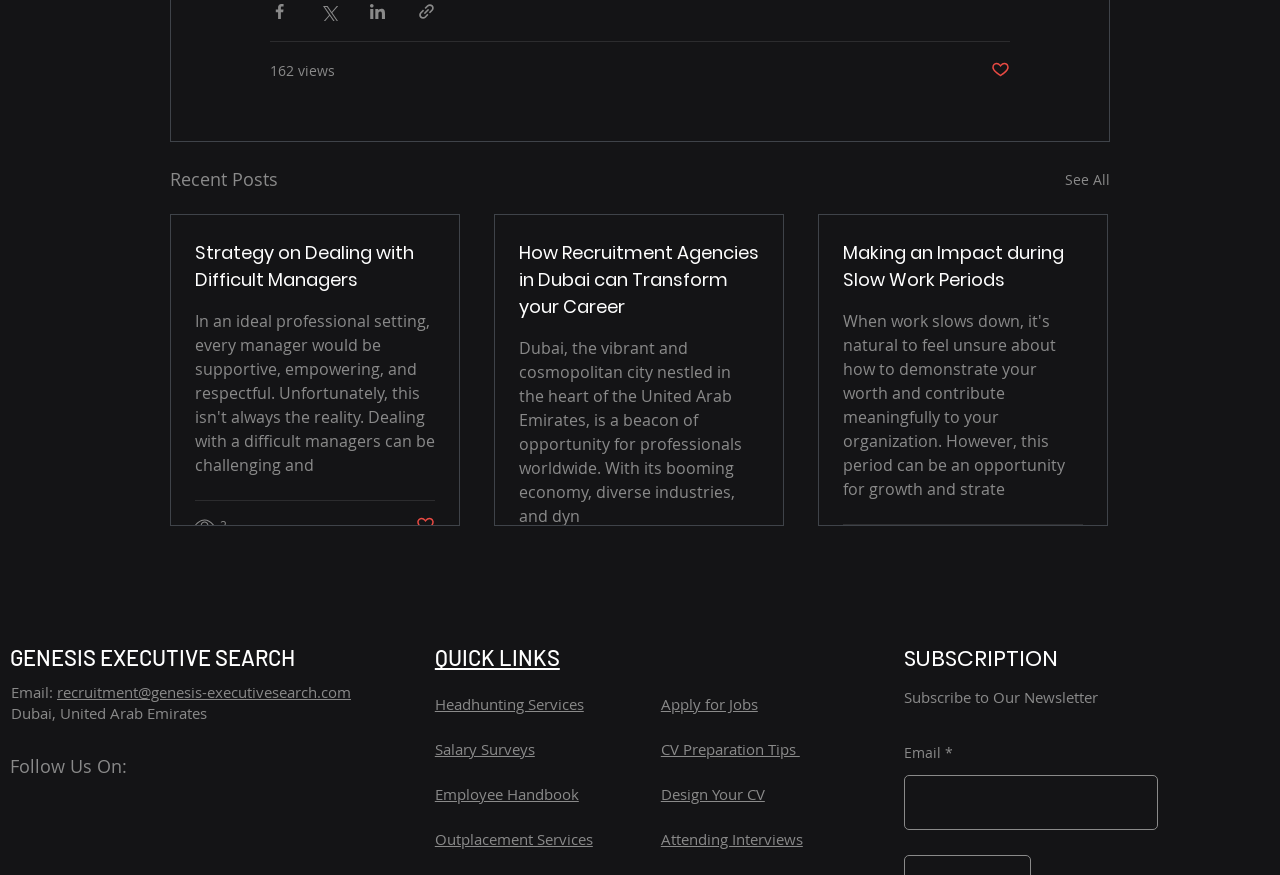How many quick links are listed?
Please respond to the question with as much detail as possible.

I counted the number of links under the 'QUICK LINKS' heading, which includes Headhunting Services, Salary Surveys, Employee Handbook, Outplacement Services, and Apply for Jobs, totaling 5 quick links.